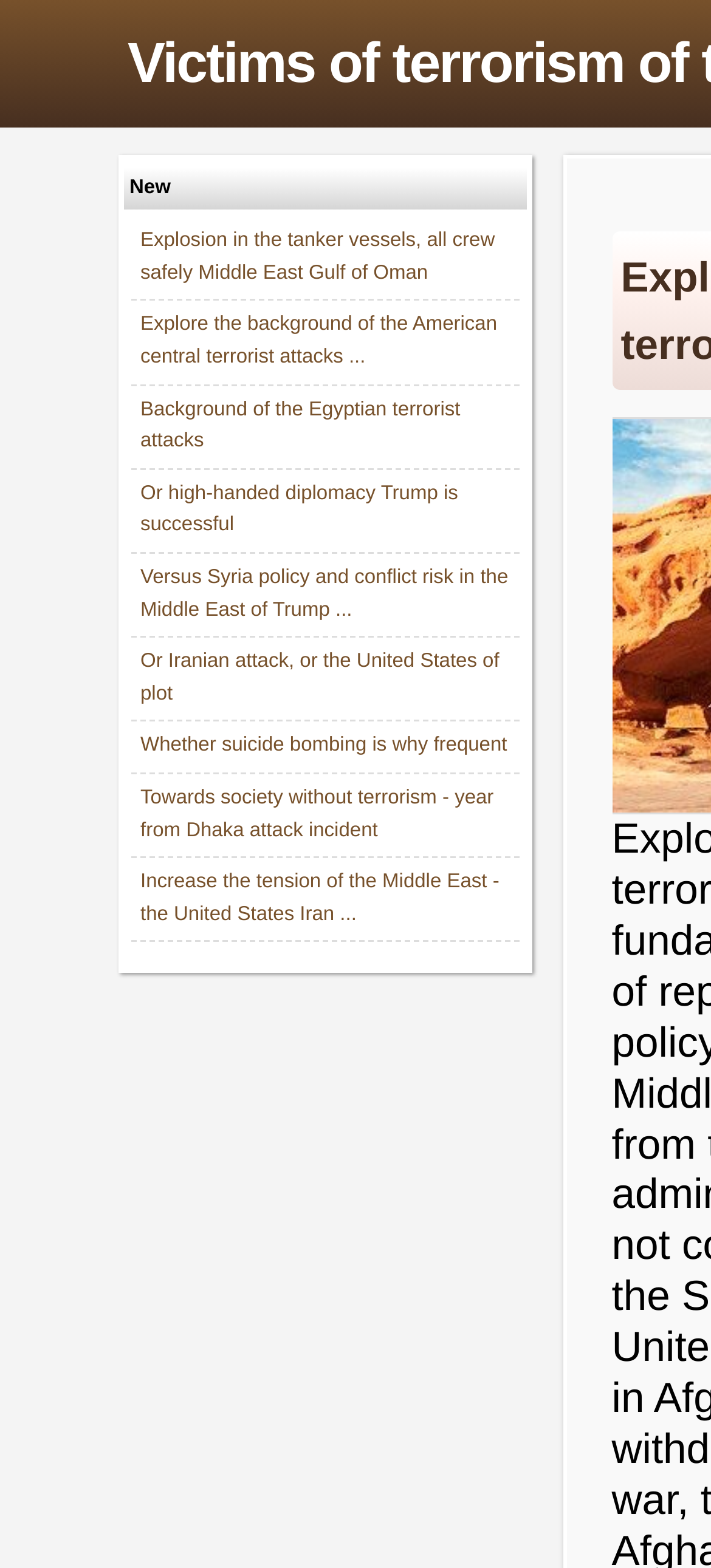Show me the bounding box coordinates of the clickable region to achieve the task as per the instruction: "View the article about the United States and Iran conflict risk".

[0.197, 0.555, 0.702, 0.59]